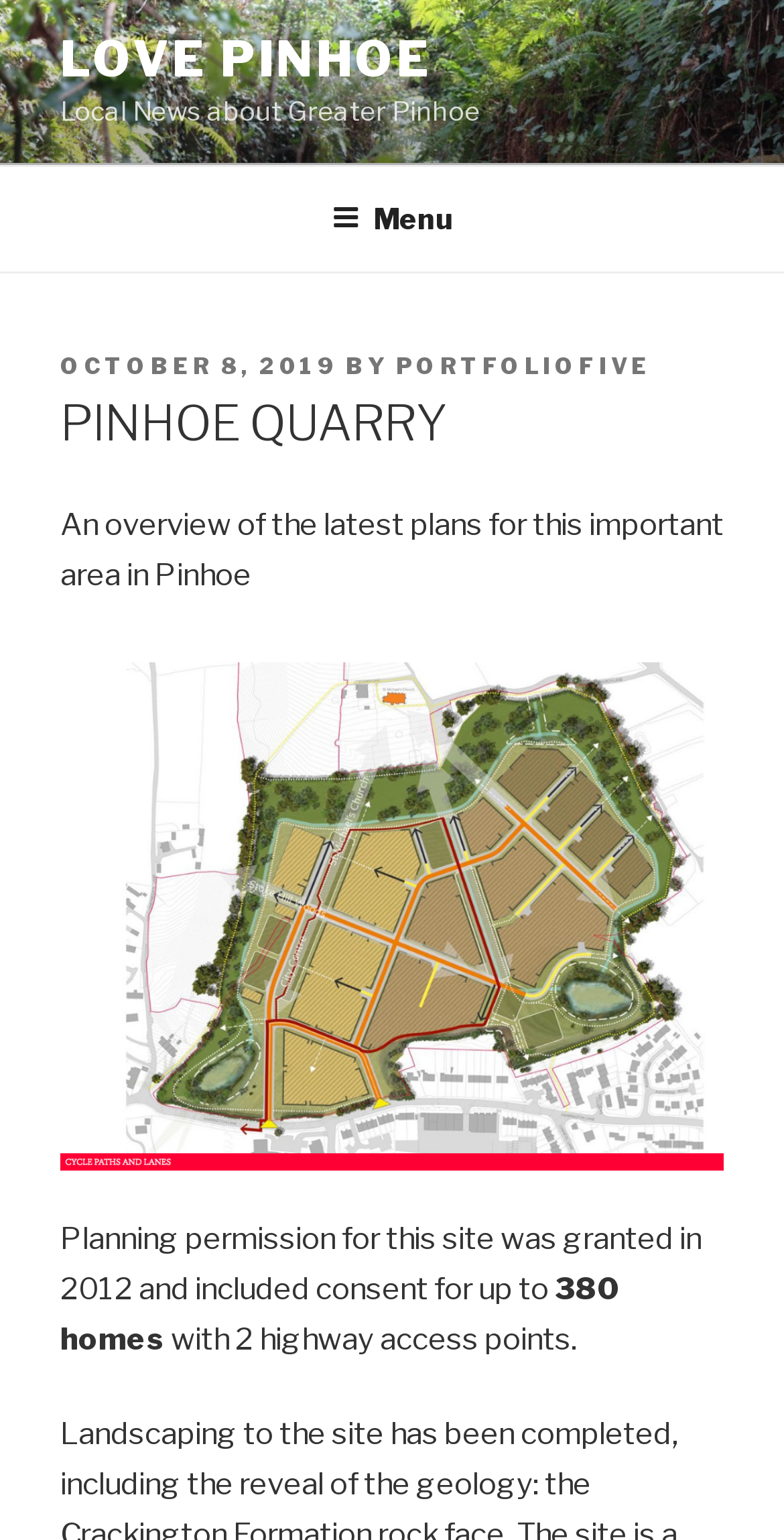Provide the bounding box coordinates for the UI element that is described by this text: "portfoliofive". The coordinates should be in the form of four float numbers between 0 and 1: [left, top, right, bottom].

[0.505, 0.229, 0.831, 0.247]